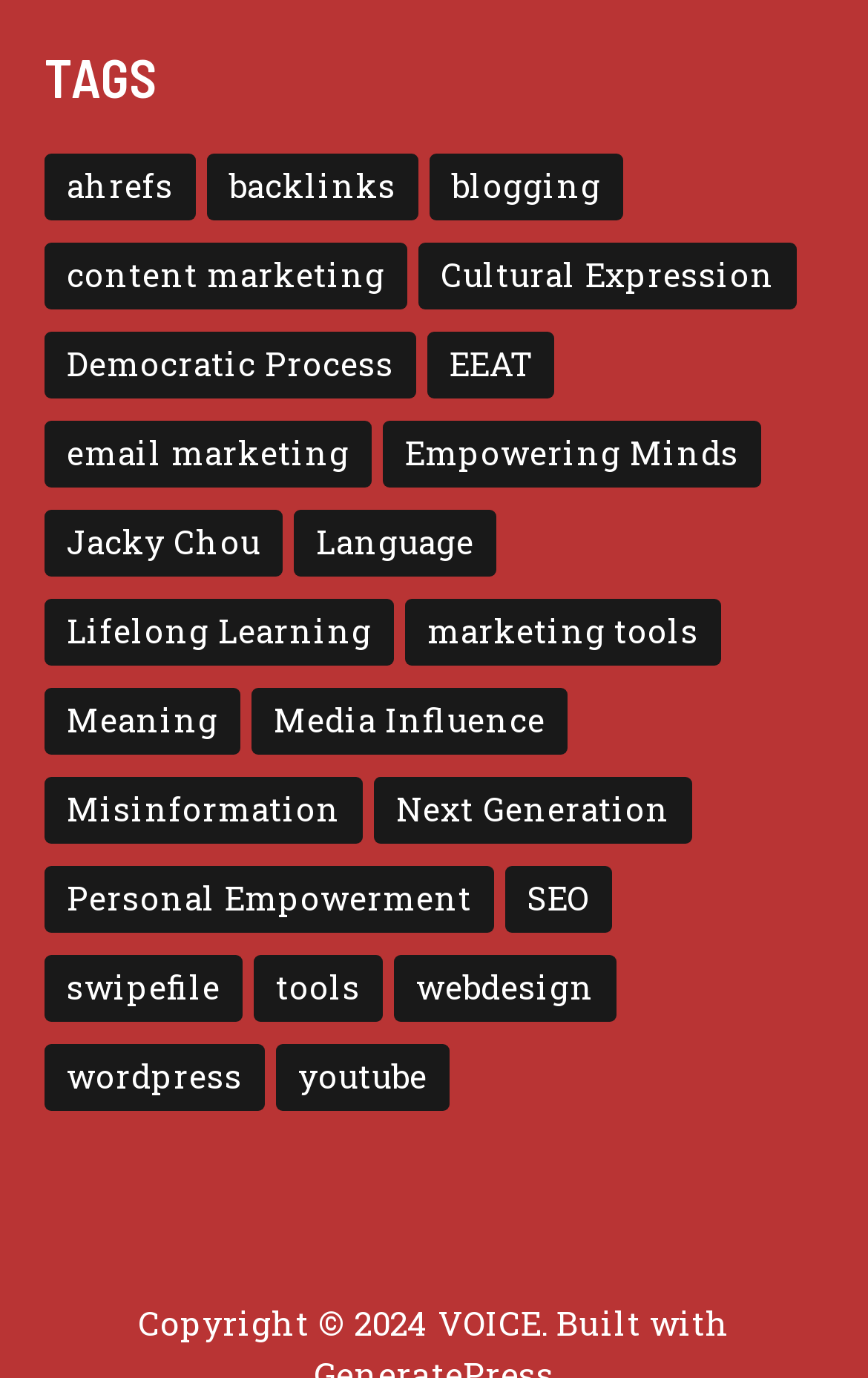What is the category with the most items? Refer to the image and provide a one-word or short phrase answer.

SEO